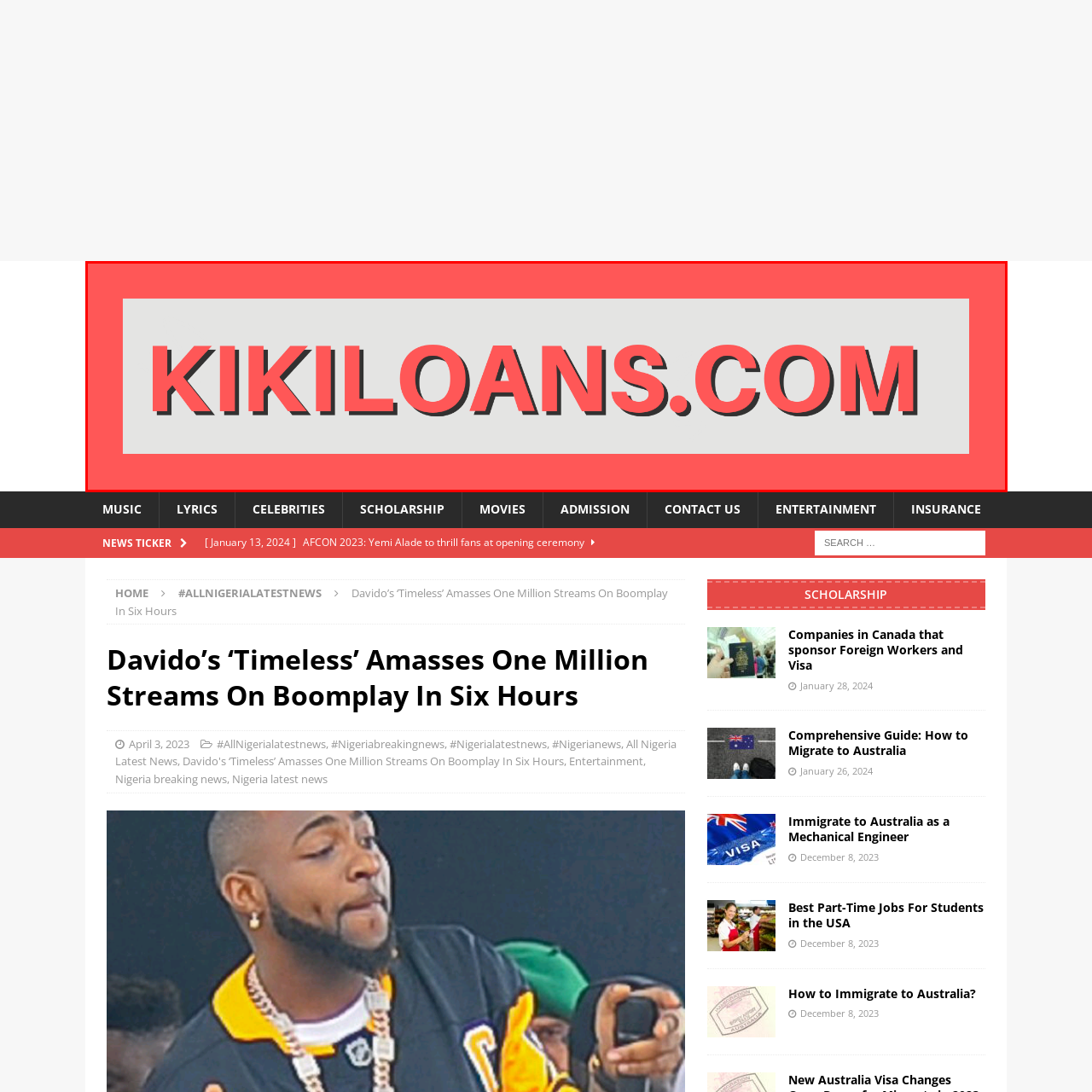Please analyze the portion of the image highlighted by the red bounding box and respond to the following question with a detailed explanation based on what you see: What is the color of the bar that hosts the website name?

The website name 'KIKILOANS.COM' is hosted on a lighter gray bar, which provides a nice contrast to the bold coral background color of the logo.